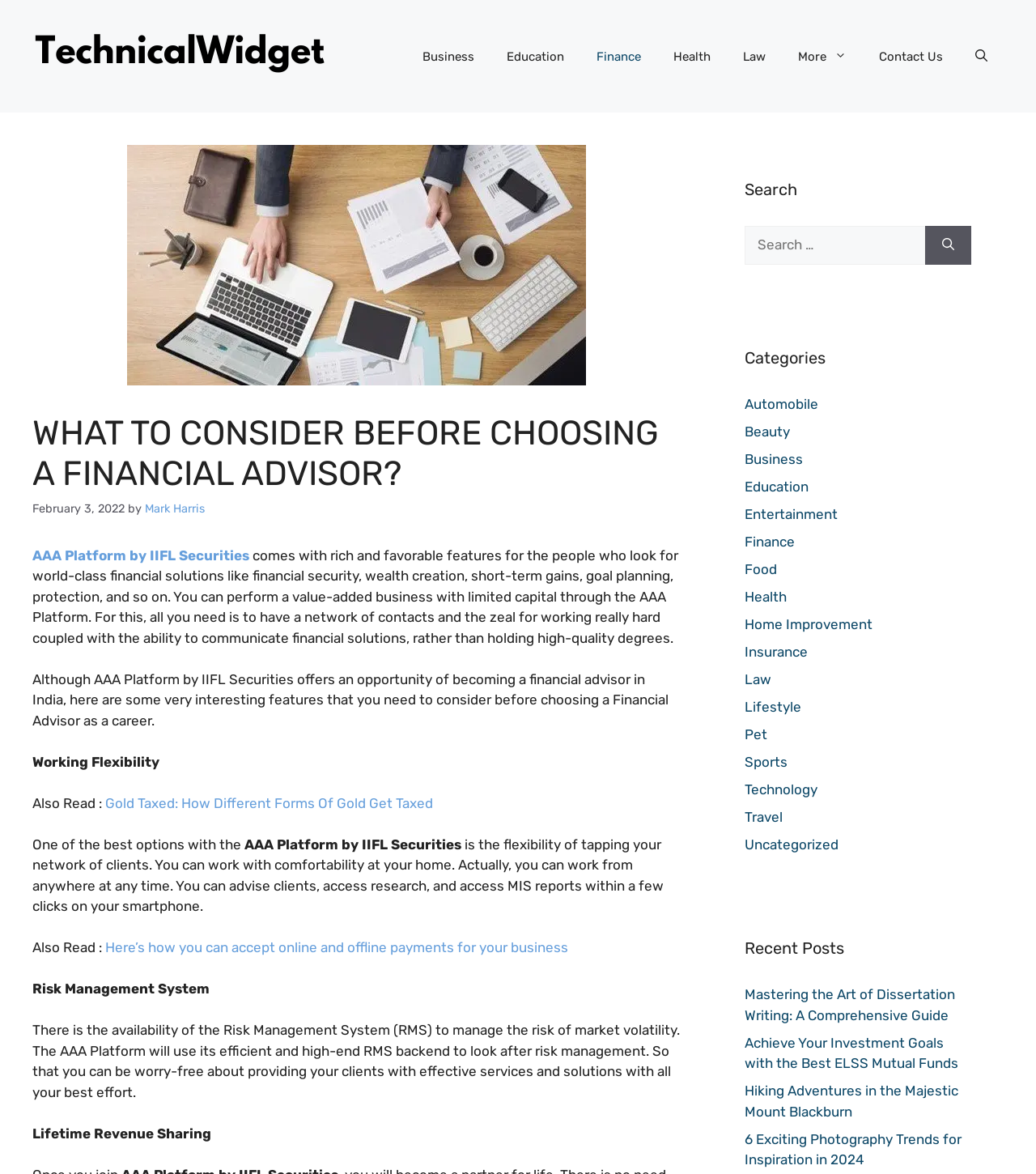Identify the bounding box coordinates for the element you need to click to achieve the following task: "Click on the 'Contact Us' link". Provide the bounding box coordinates as four float numbers between 0 and 1, in the form [left, top, right, bottom].

[0.833, 0.027, 0.926, 0.069]